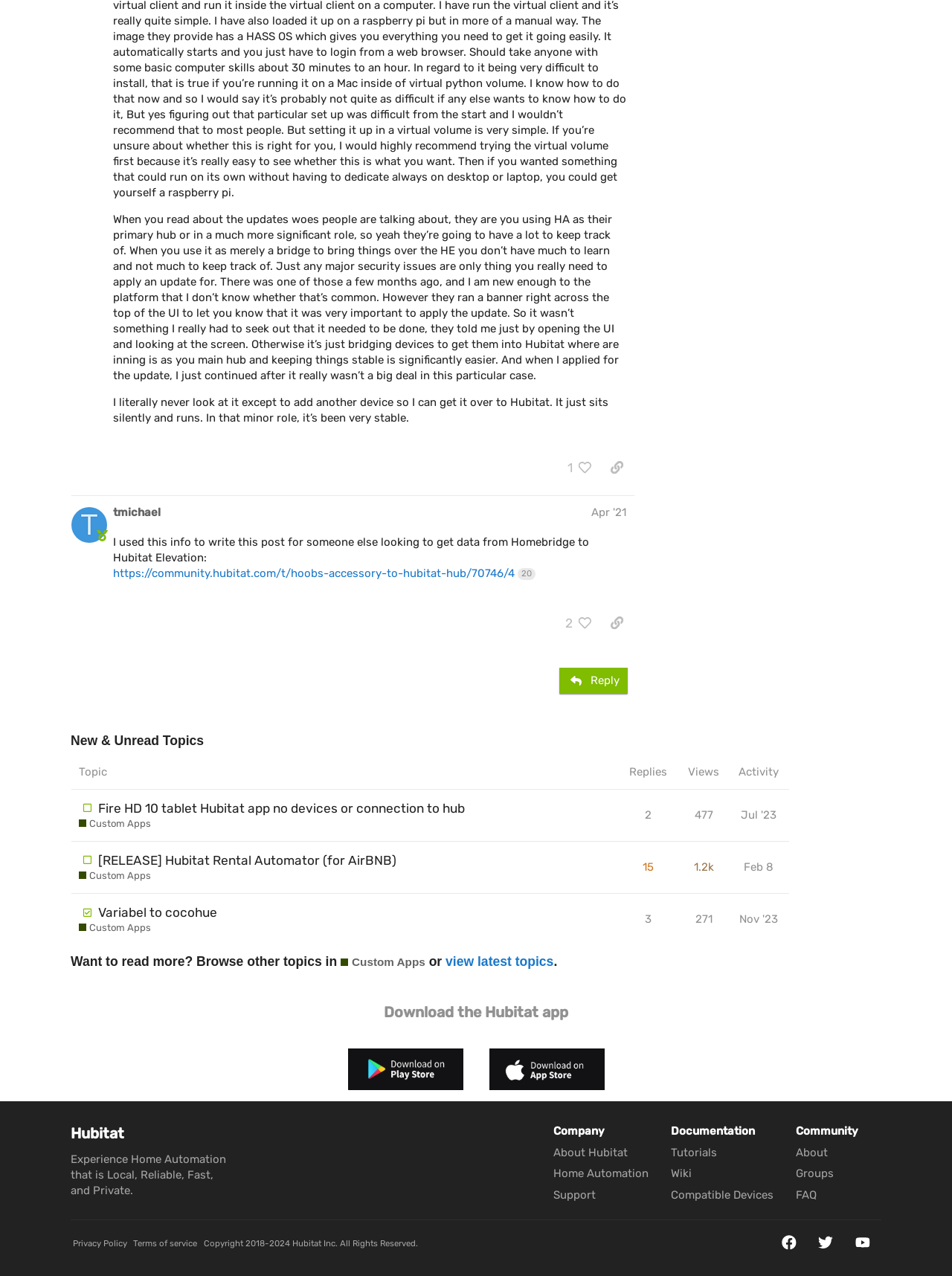Identify the bounding box for the UI element specified in this description: "title="Join us on Facebook"". The coordinates must be four float numbers between 0 and 1, formatted as [left, top, right, bottom].

[0.817, 0.968, 0.84, 0.98]